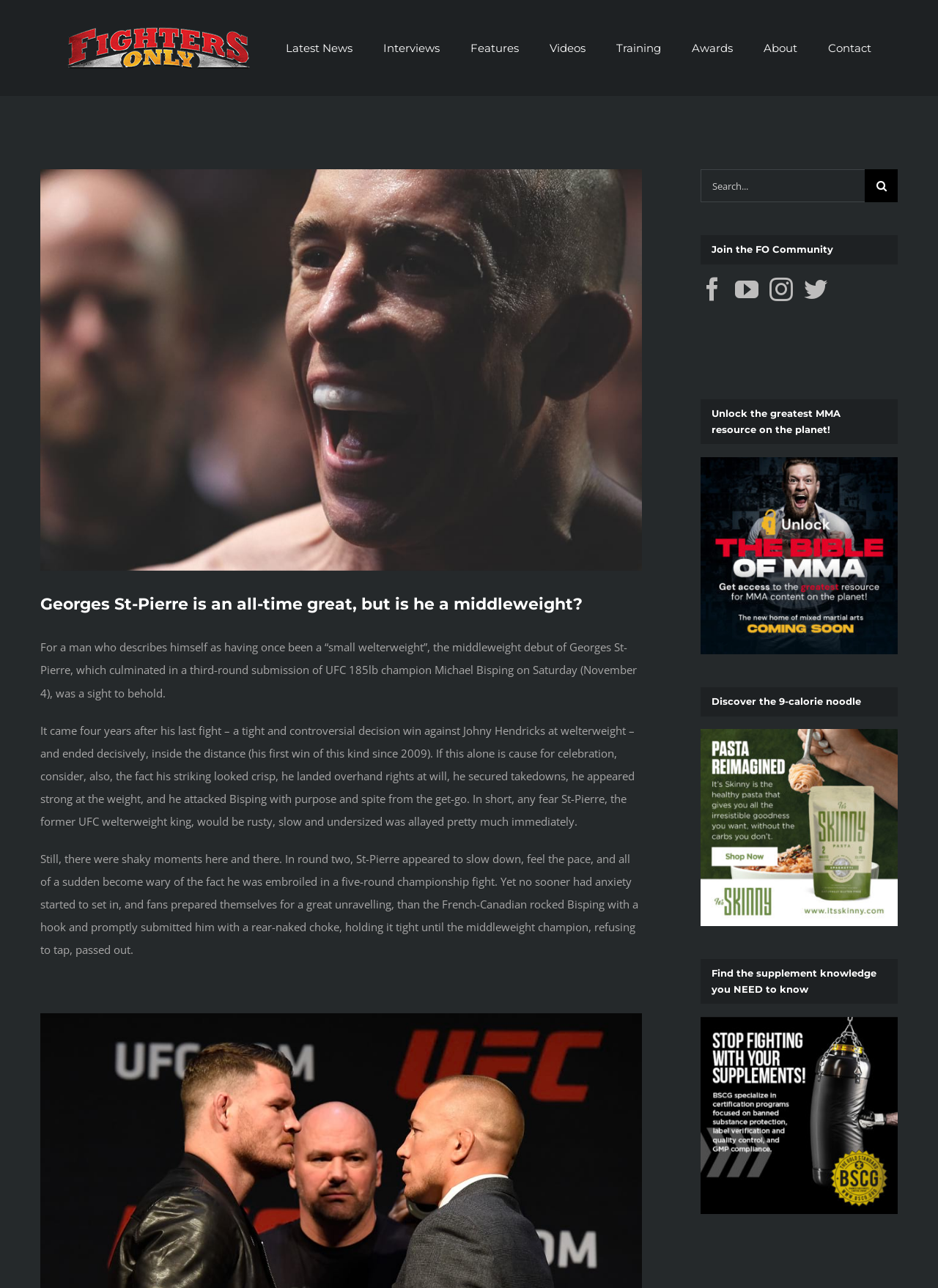Identify the bounding box coordinates of the section that should be clicked to achieve the task described: "Click Fighters Only Logo".

[0.071, 0.017, 0.266, 0.053]